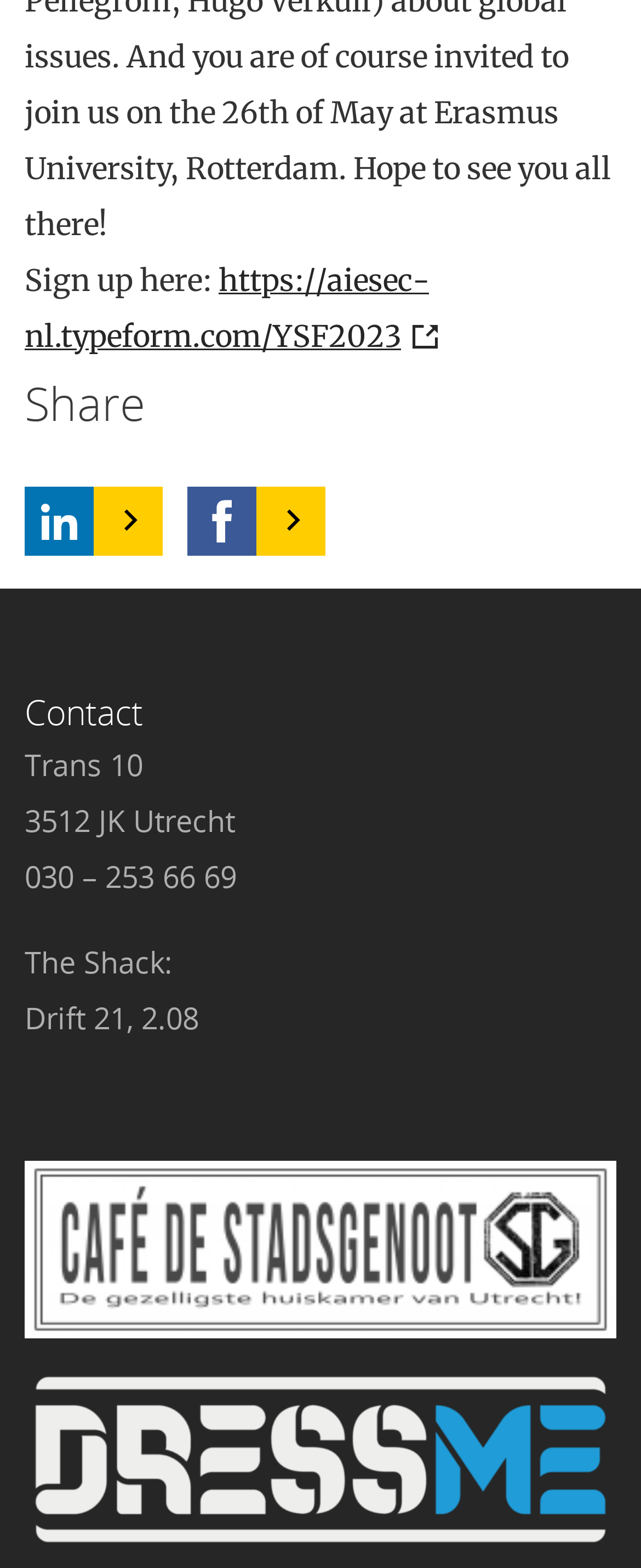Respond to the question below with a single word or phrase:
What is the name of the location?

Trans 10